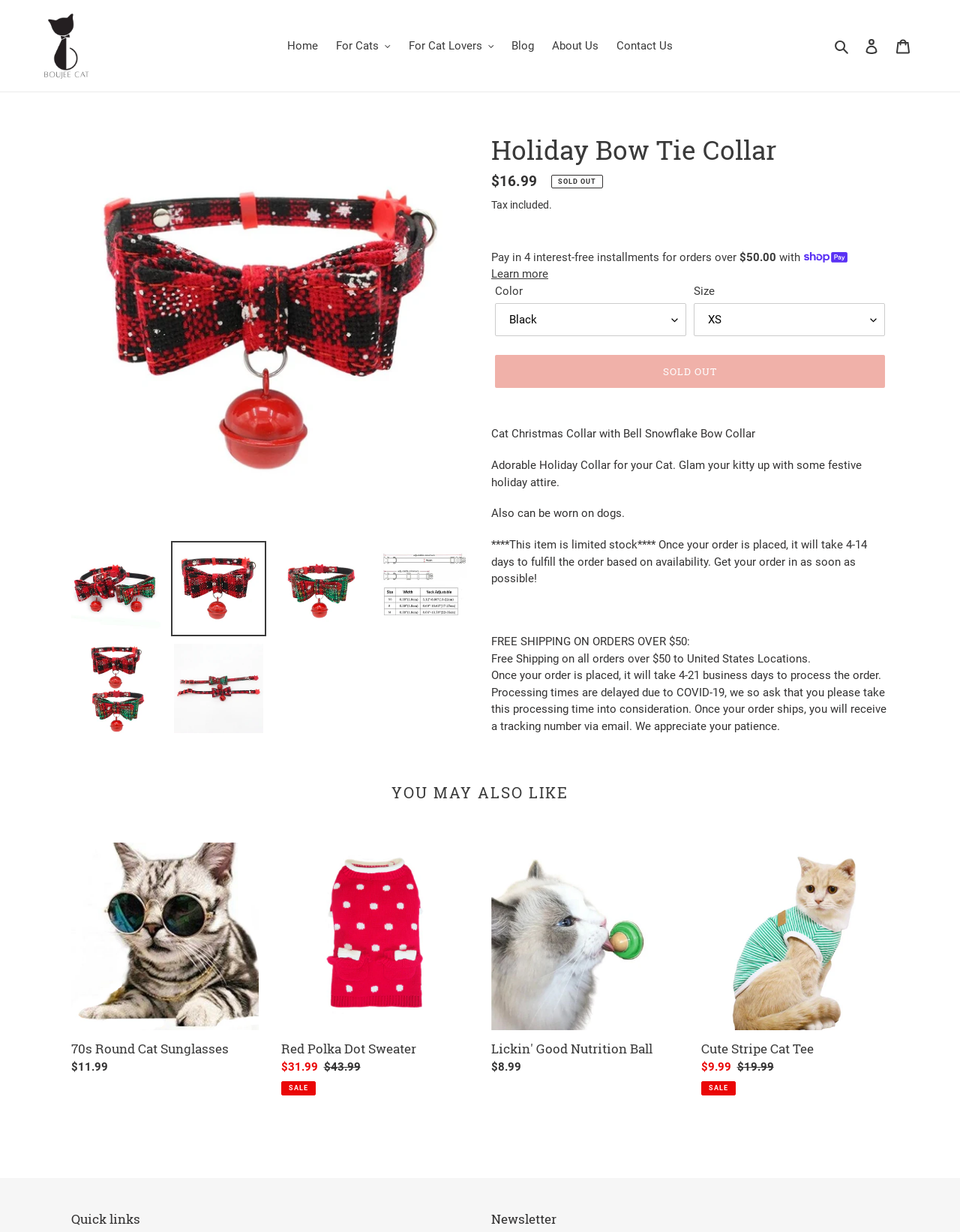Determine the bounding box coordinates of the target area to click to execute the following instruction: "Learn more about Shop Pay."

[0.512, 0.216, 0.571, 0.229]